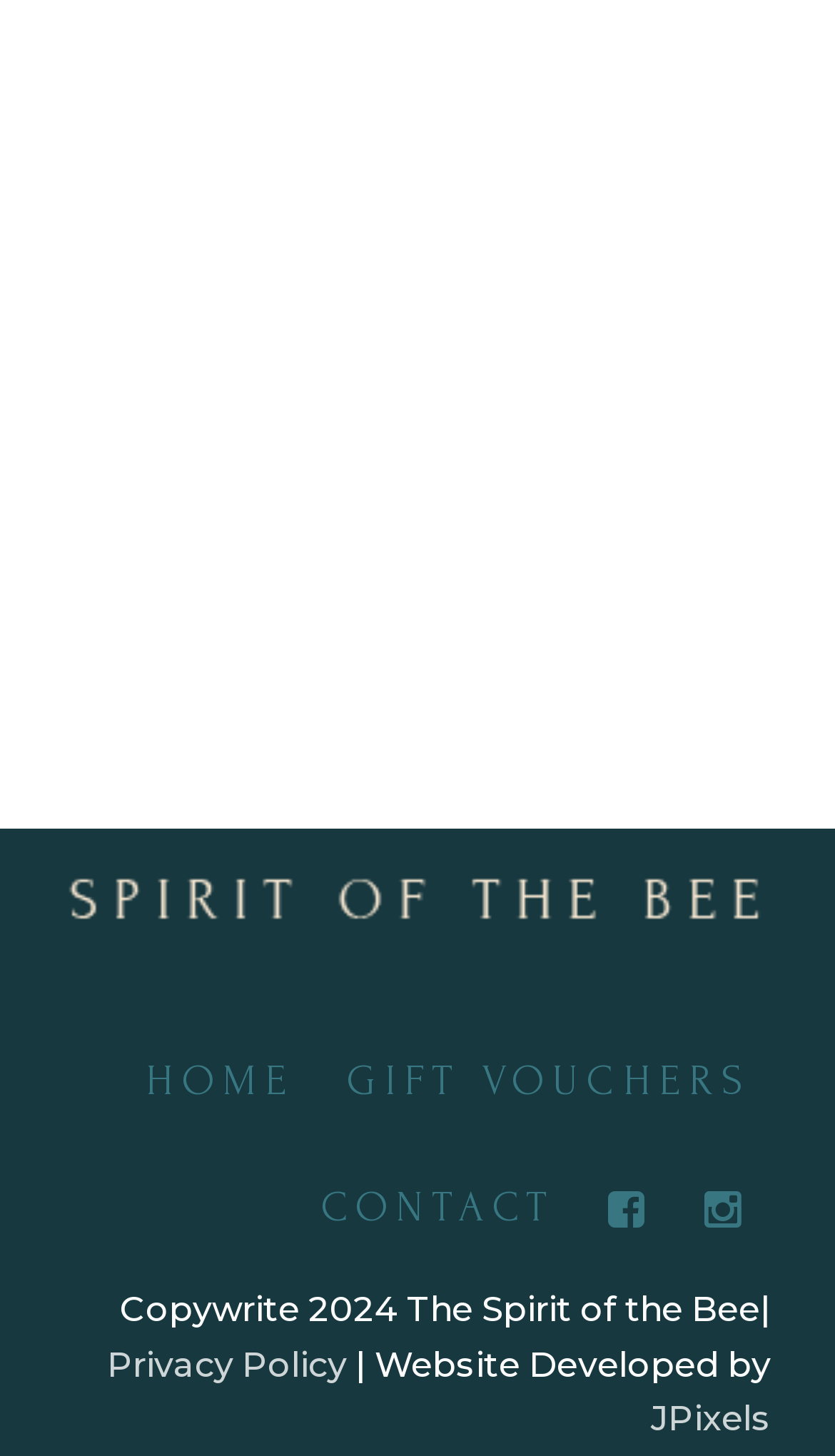Using the information shown in the image, answer the question with as much detail as possible: What is the copyright year?

I found the copyright year by looking at the StaticText element with the text 'Copywrite 2024 The Spirit of the Bee|' at the bottom of the page.